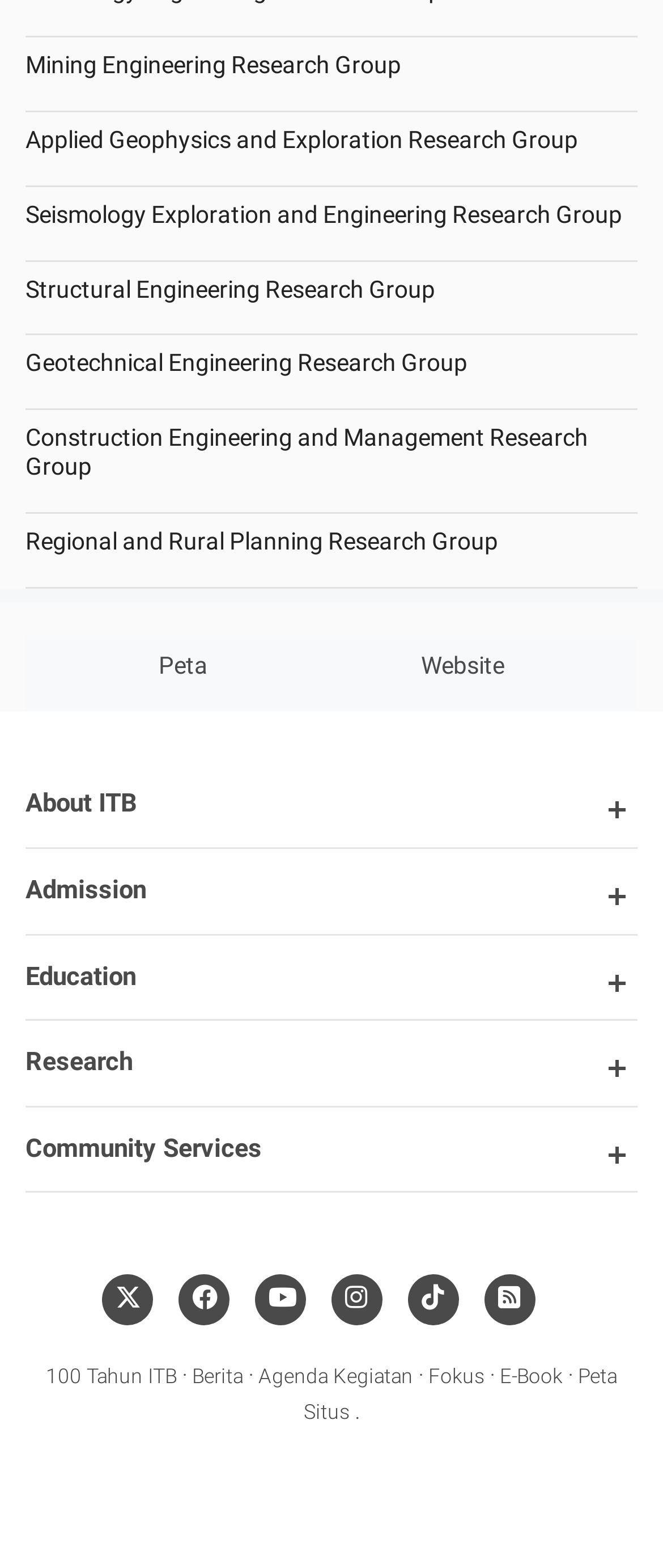Find the bounding box coordinates for the HTML element specified by: "title="RSS Feed News"".

[0.744, 0.822, 0.785, 0.837]